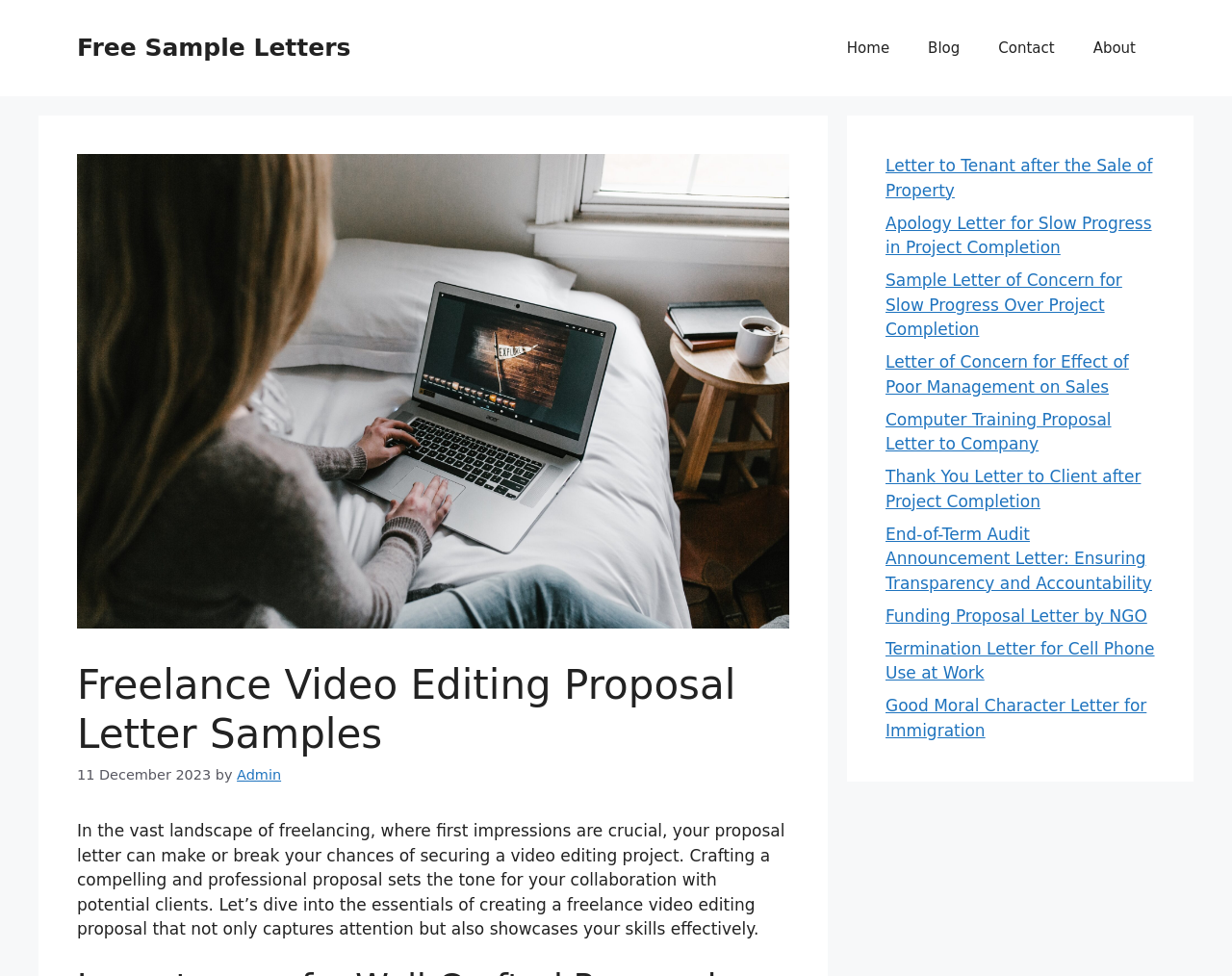Locate the bounding box coordinates of the clickable region necessary to complete the following instruction: "Visit the 'Blog' page". Provide the coordinates in the format of four float numbers between 0 and 1, i.e., [left, top, right, bottom].

[0.738, 0.02, 0.795, 0.079]